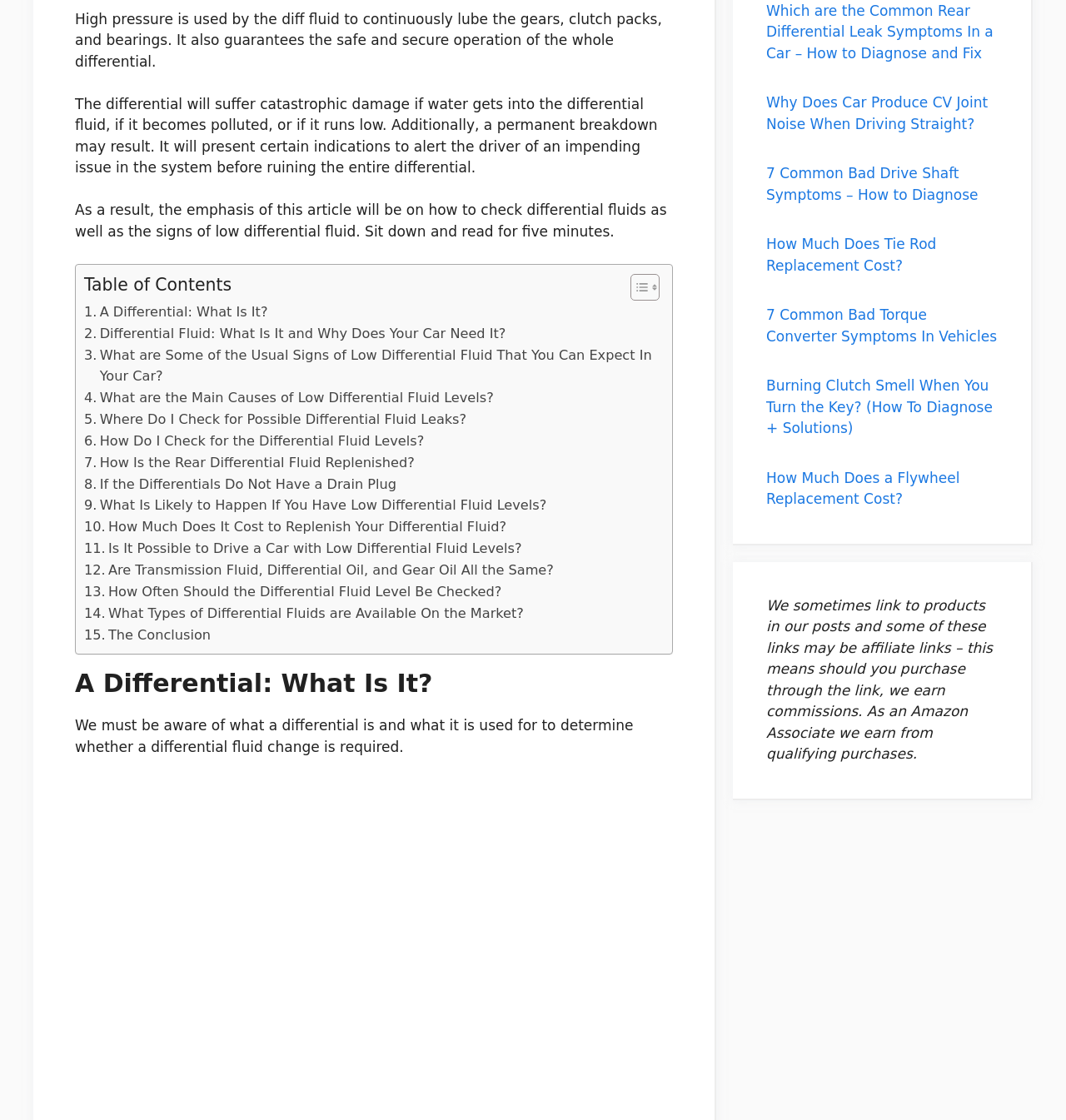For the element described, predict the bounding box coordinates as (top-left x, top-left y, bottom-right x, bottom-right y). All values should be between 0 and 1. Element description: The Conclusion

[0.079, 0.557, 0.198, 0.576]